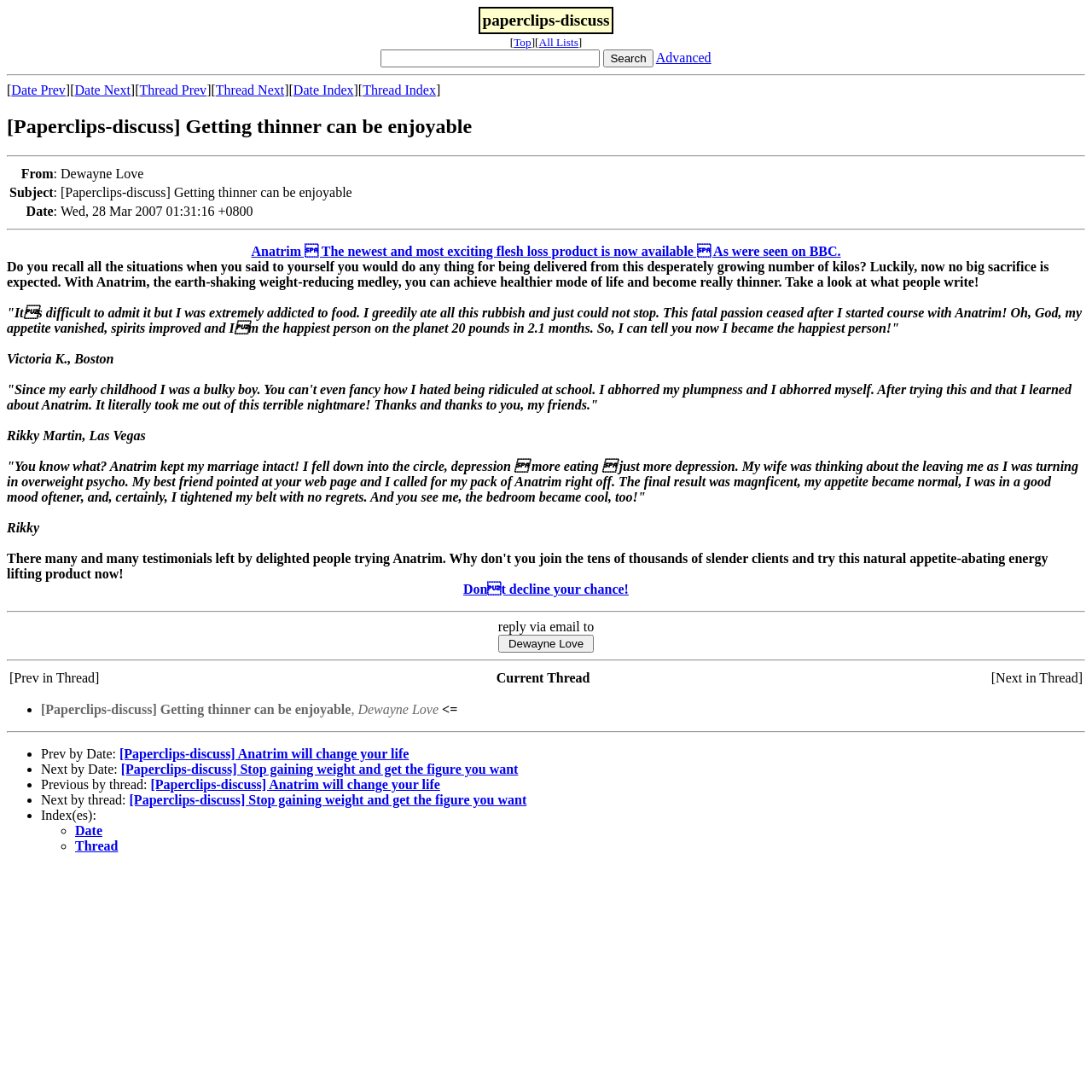What is the sentiment of the testimonials on the webpage?
Look at the image and answer the question using a single word or phrase.

Positive